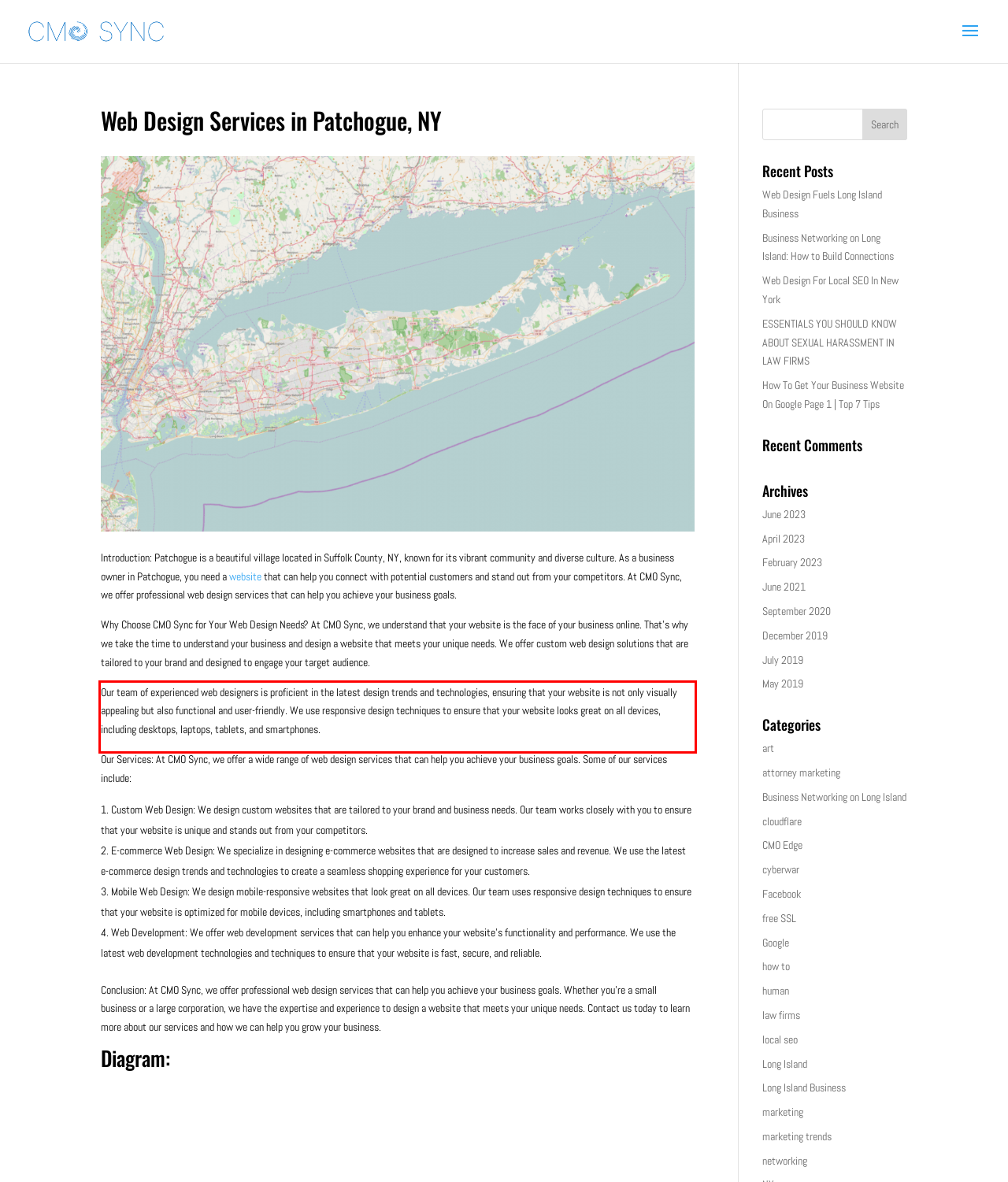Please look at the screenshot provided and find the red bounding box. Extract the text content contained within this bounding box.

Our team of experienced web designers is proficient in the latest design trends and technologies, ensuring that your website is not only visually appealing but also functional and user-friendly. We use responsive design techniques to ensure that your website looks great on all devices, including desktops, laptops, tablets, and smartphones.